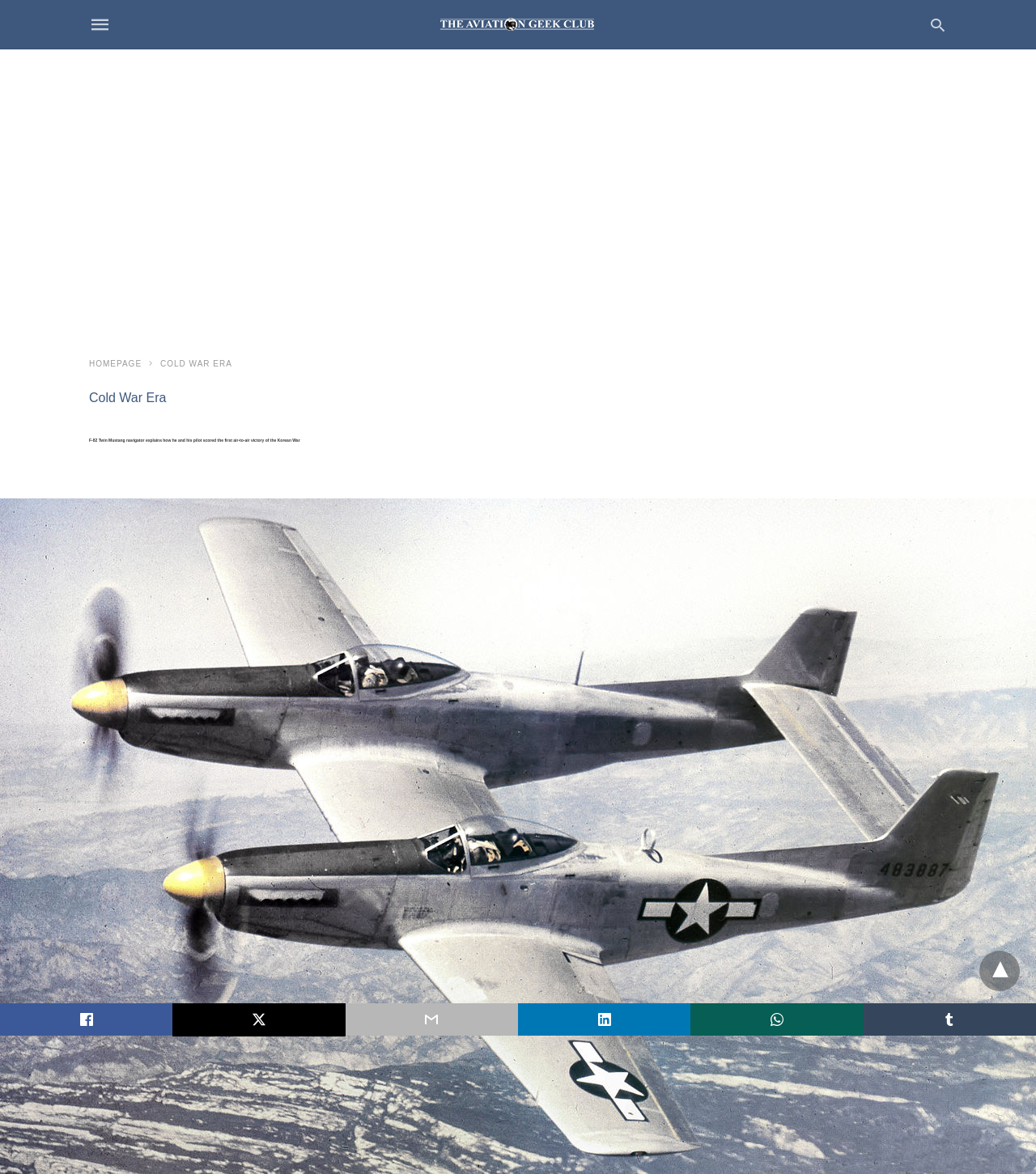What is the headline of the webpage?

F-82 Twin Mustang navigator explains how he and his pilot scored the first air-to-air victory of the Korean War